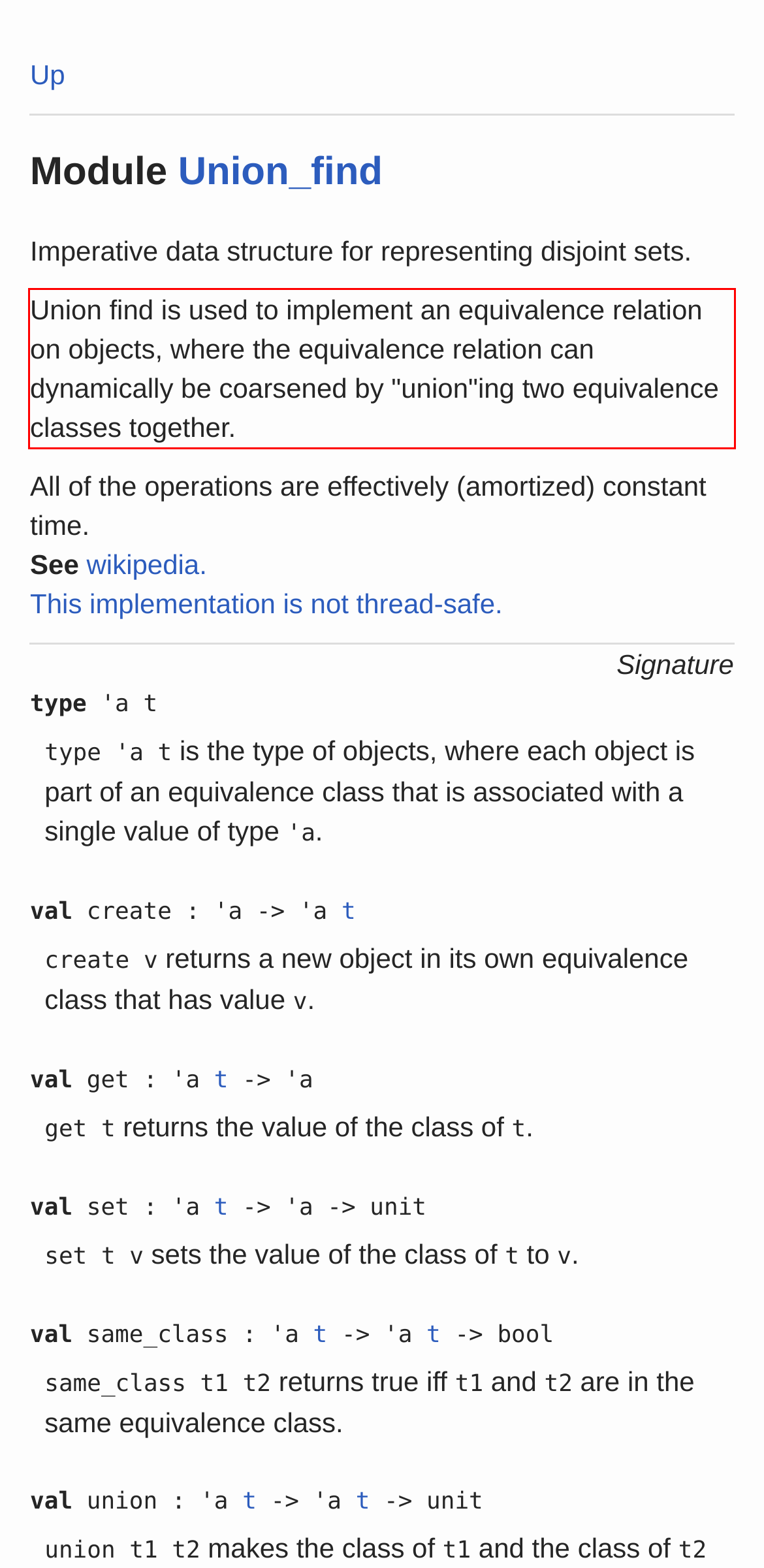You are provided with a webpage screenshot that includes a red rectangle bounding box. Extract the text content from within the bounding box using OCR.

Union find is used to implement an equivalence relation on objects, where the equivalence relation can dynamically be coarsened by "union"ing two equivalence classes together.